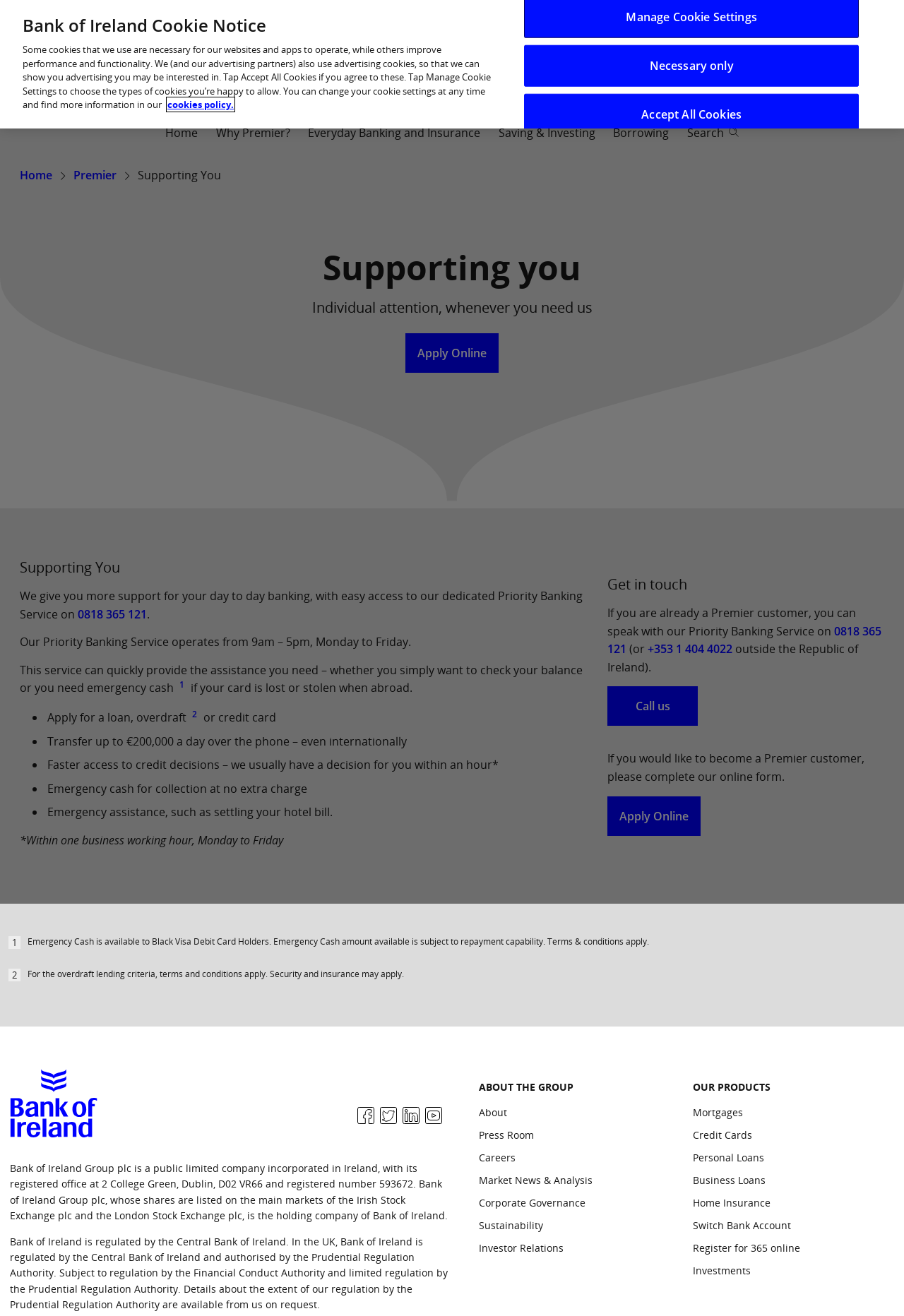Locate the UI element described by 0818 365 121 in the provided webpage screenshot. Return the bounding box coordinates in the format (top-left x, top-left y, bottom-right x, bottom-right y), ensuring all values are between 0 and 1.

[0.086, 0.461, 0.162, 0.472]